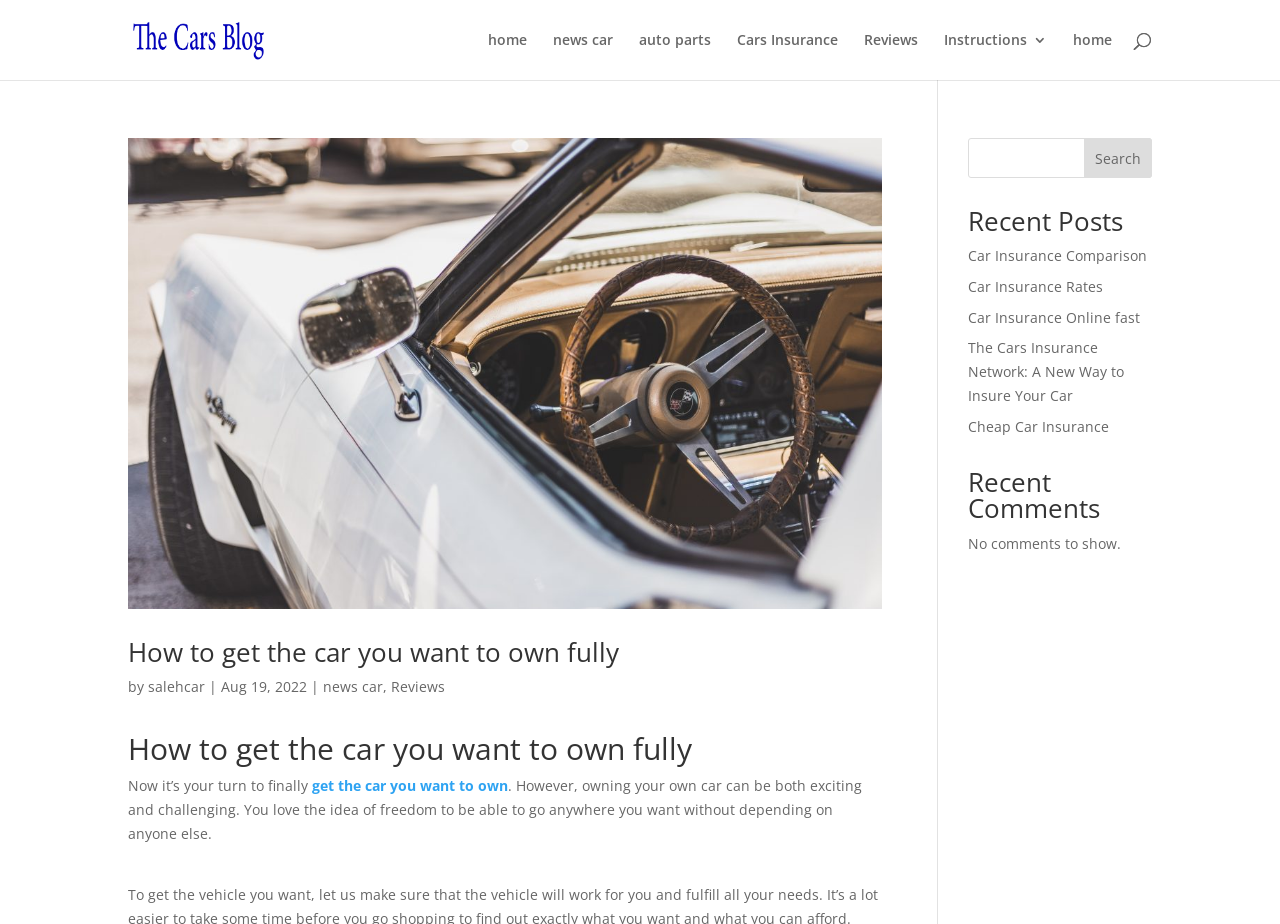Please specify the bounding box coordinates of the clickable region to carry out the following instruction: "read recent posts". The coordinates should be four float numbers between 0 and 1, in the format [left, top, right, bottom].

[0.756, 0.225, 0.9, 0.264]